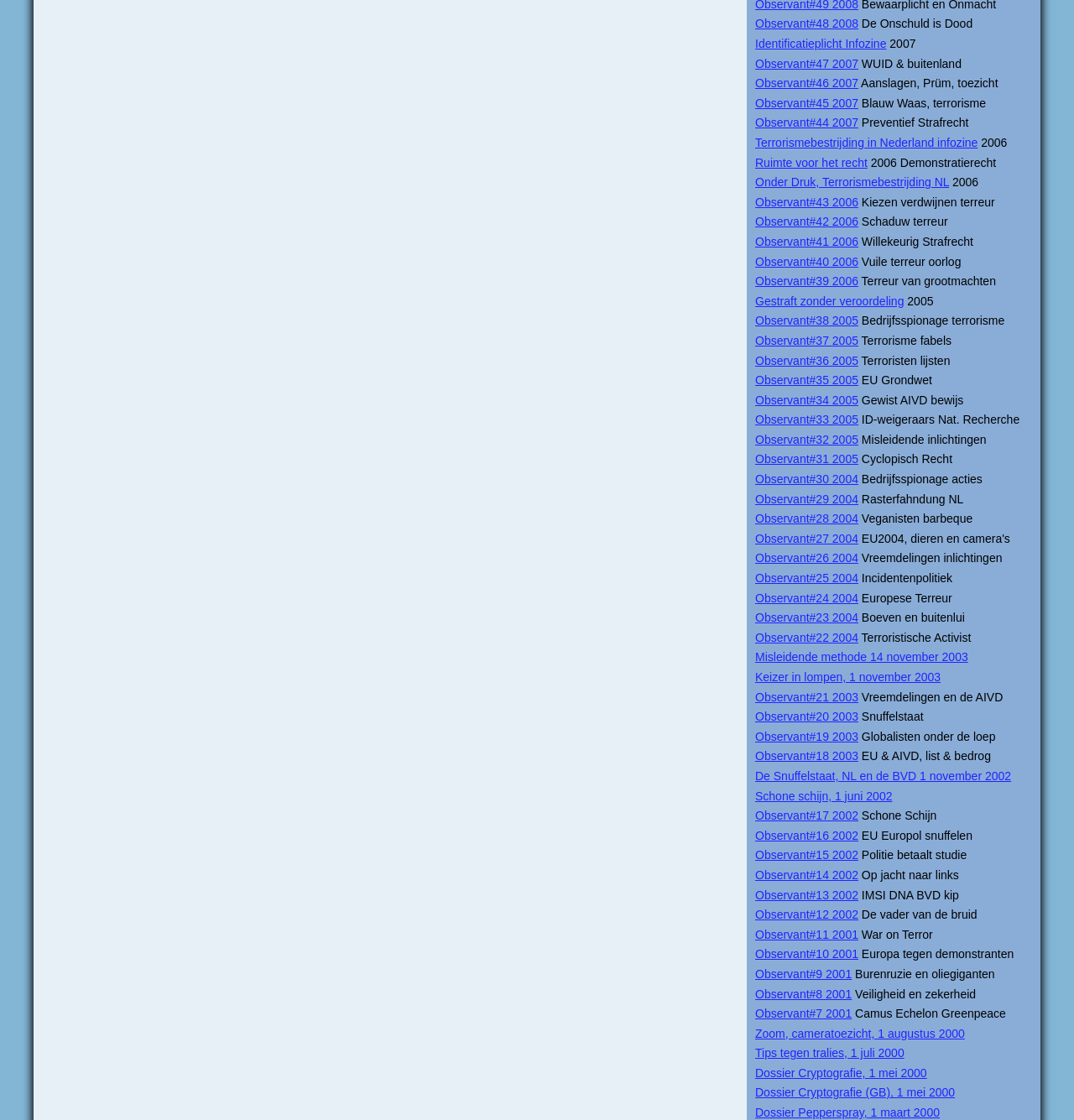Pinpoint the bounding box coordinates of the element you need to click to execute the following instruction: "Open Observant#47 2007". The bounding box should be represented by four float numbers between 0 and 1, in the format [left, top, right, bottom].

[0.703, 0.051, 0.799, 0.063]